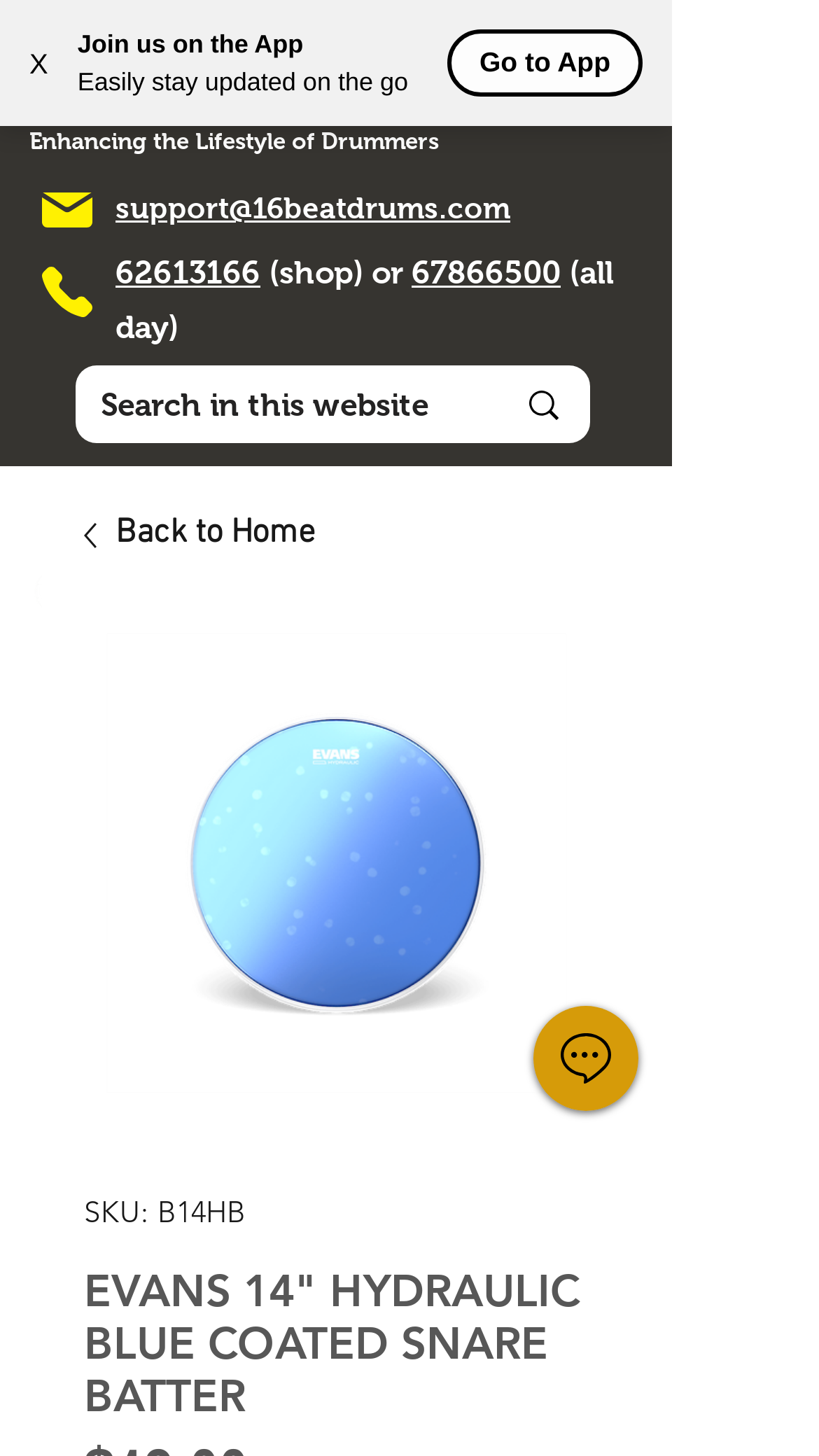Provide your answer in one word or a succinct phrase for the question: 
What is the name of the drum shop?

16 Beat Drums